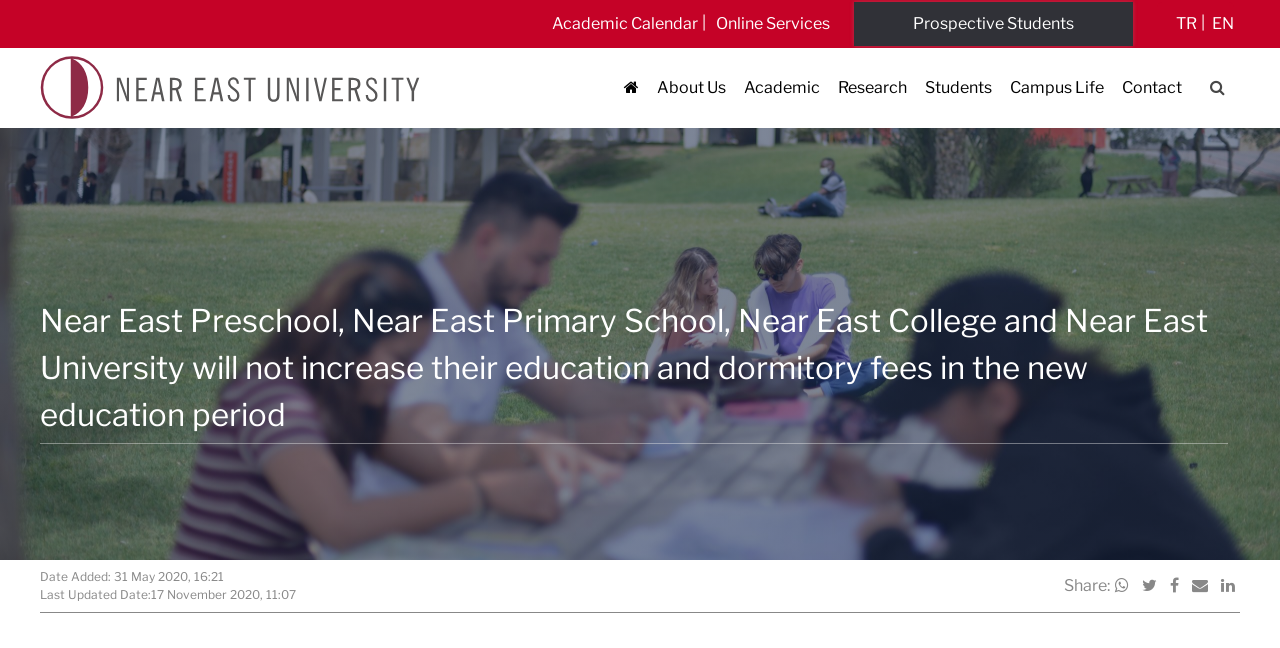Answer with a single word or phrase: 
How many social media sharing options are available?

5